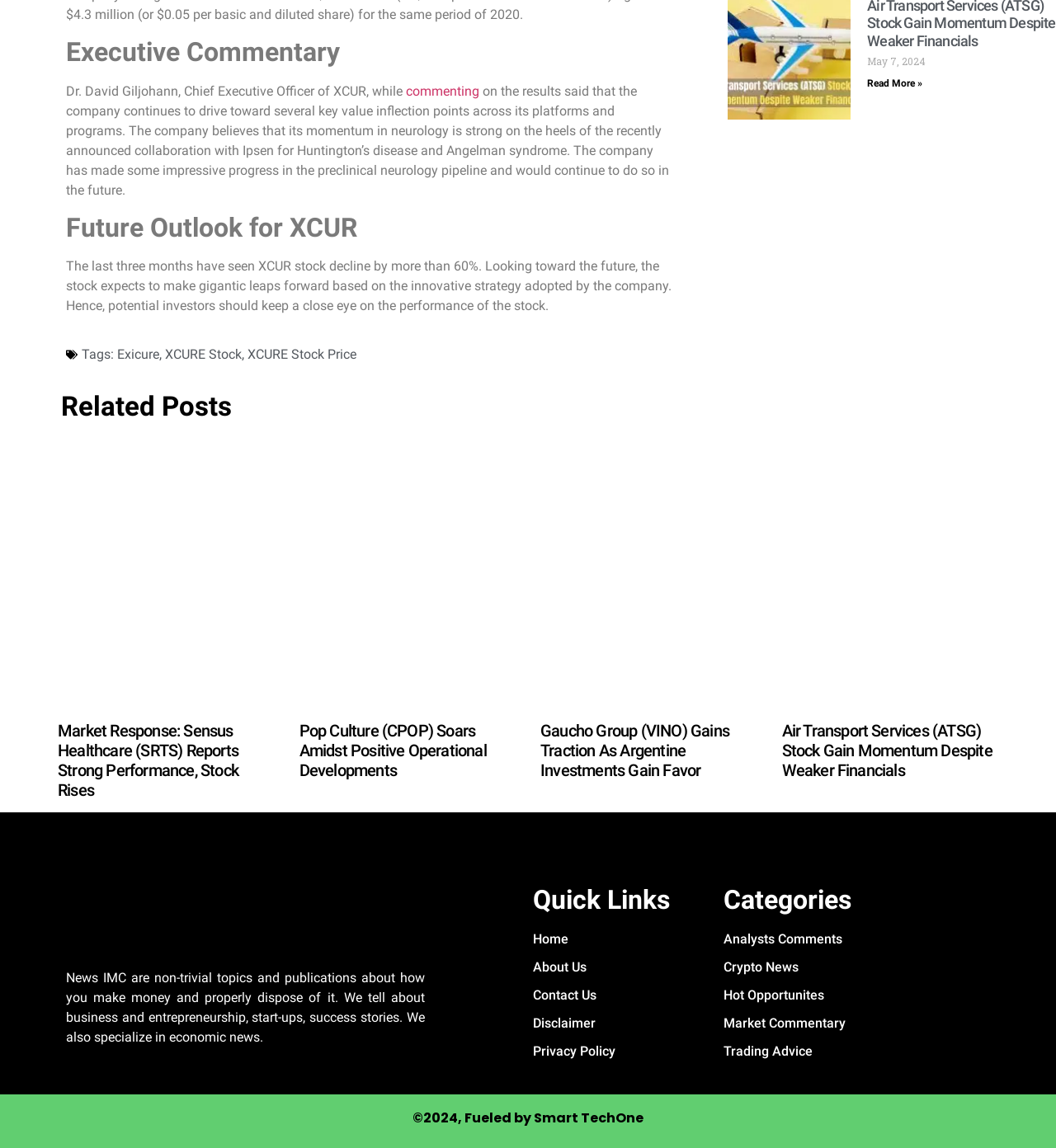Review the image closely and give a comprehensive answer to the question: What is the date of the article about Exicure?

The date of the article about Exicure is mentioned at the top of the page as May 7, 2024.